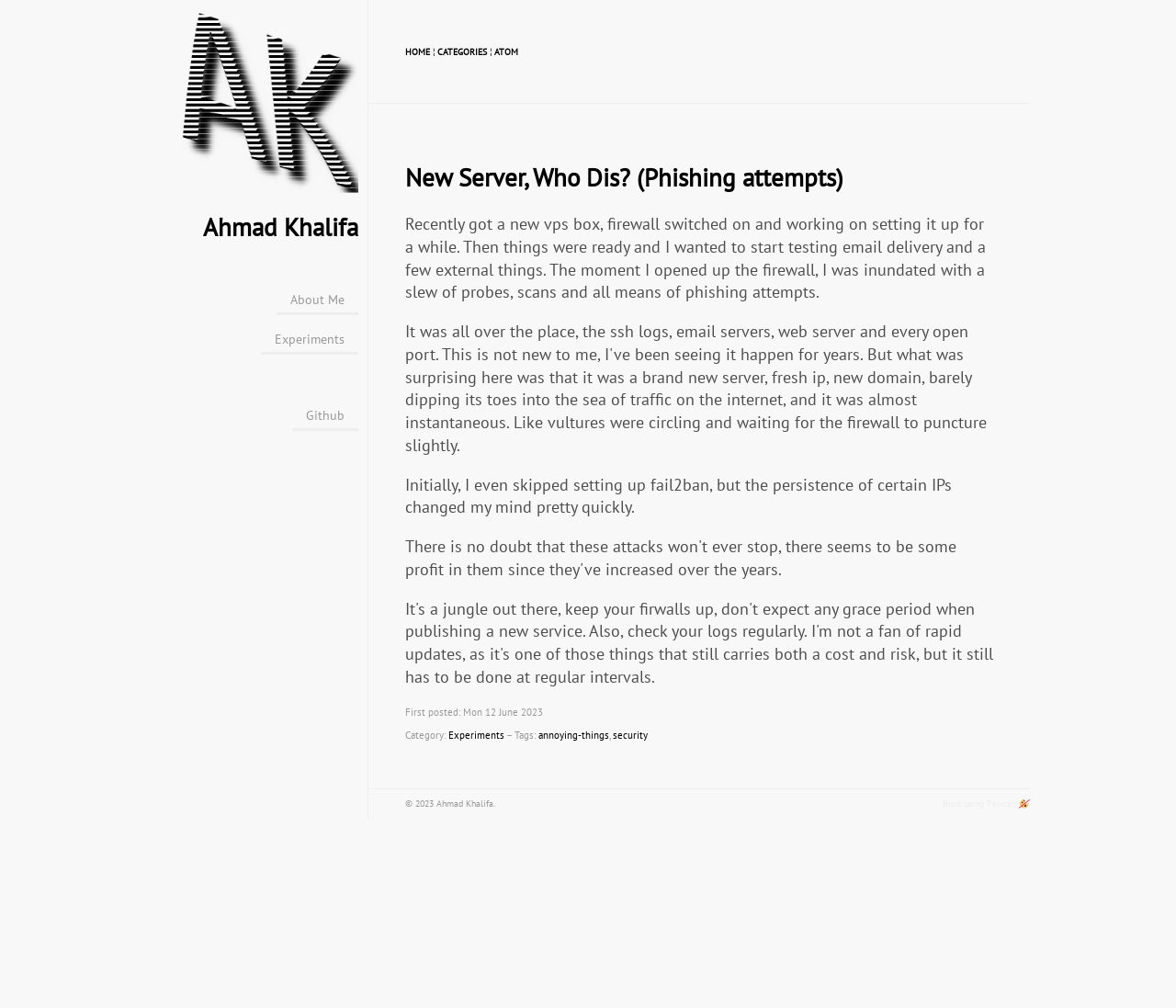Look at the image and give a detailed response to the following question: What is the name of the tool used to build the website?

The name of the tool used to build the website can be found in the link element 'Pelican' with bounding box coordinates [0.839, 0.792, 0.864, 0.804]. This link is part of the StaticText element 'Built using'.